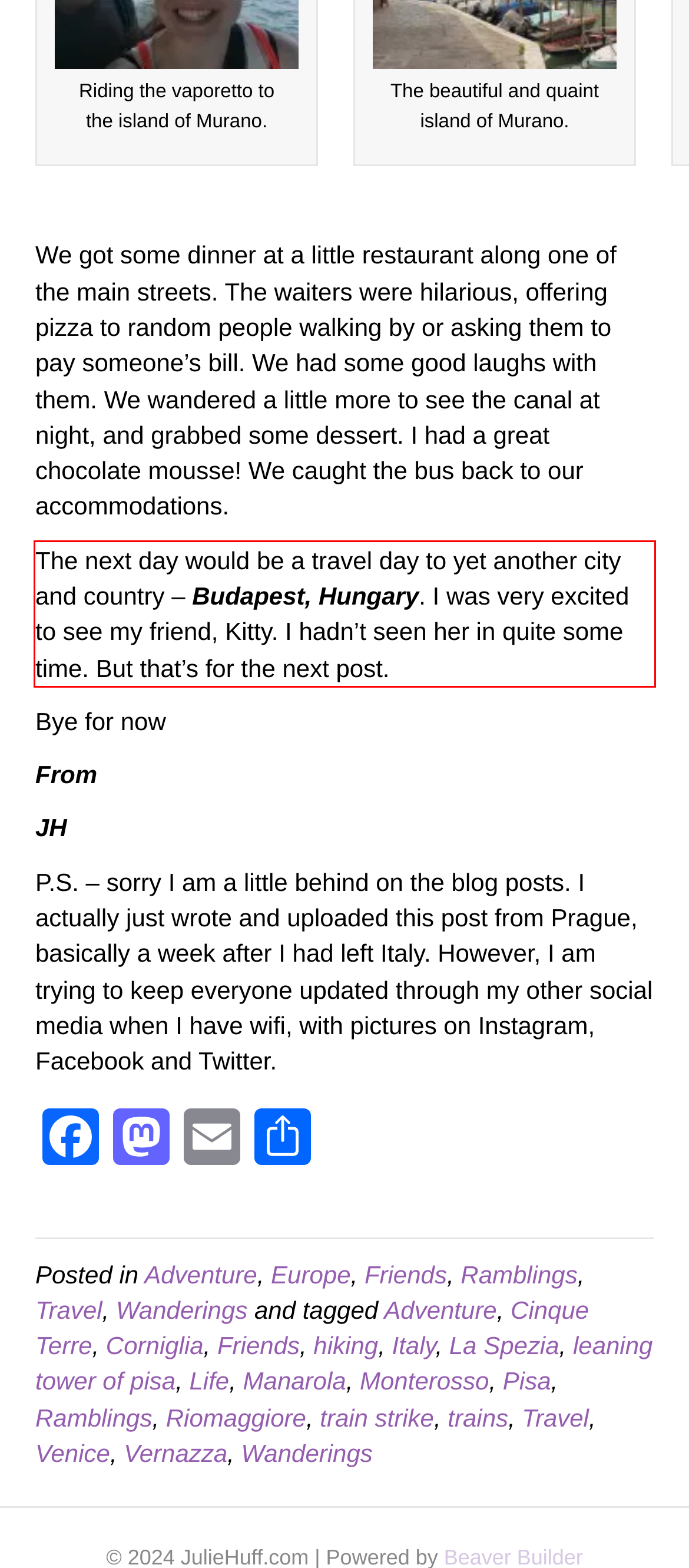Within the screenshot of the webpage, there is a red rectangle. Please recognize and generate the text content inside this red bounding box.

The next day would be a travel day to yet another city and country – Budapest, Hungary. I was very excited to see my friend, Kitty. I hadn’t seen her in quite some time. But that’s for the next post.